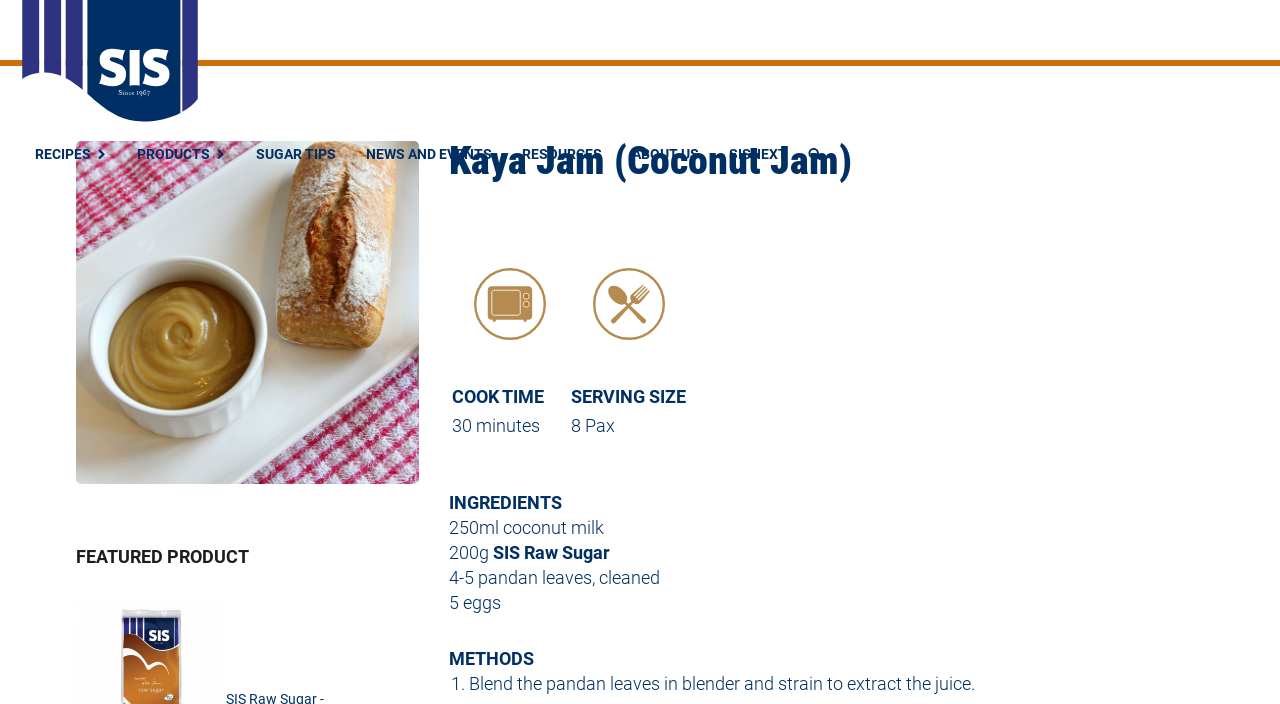Explain the webpage's design and content in an elaborate manner.

This webpage is about a recipe for Kaya Jam (Coconut Jam) from SIS Sugar. At the top, there are several links to different sections of the website, including RECIPES, PRODUCTS, SUGAR TIPS, NEWS AND EVENTS, RESOURCES, ABOUT US, and SISNEXT. There is also a search button on the top right.

Below the navigation links, there is a heading that says "FEATURED PRODUCT" and another heading that says "Kaya Jam (Coconut Jam)". 

On the left side of the page, there is a table with three rows. The first row has two columns, one with the label "COOK TIME" and the other with the label "SERVING SIZE". The second row has the values "30 minutes" and "8 Pax" corresponding to the labels above. 

Below the table, there is a heading that says "INGREDIENTS". This is followed by a list of ingredients, including 250ml coconut milk, 200g SIS Raw Sugar, 4-5 pandan leaves, and 5 eggs.

Further down, there is a heading that says "METHODS", followed by a step-by-step guide on how to make the Kaya Jam. The first step is to blend the pandan leaves in a blender and strain to extract the juice.